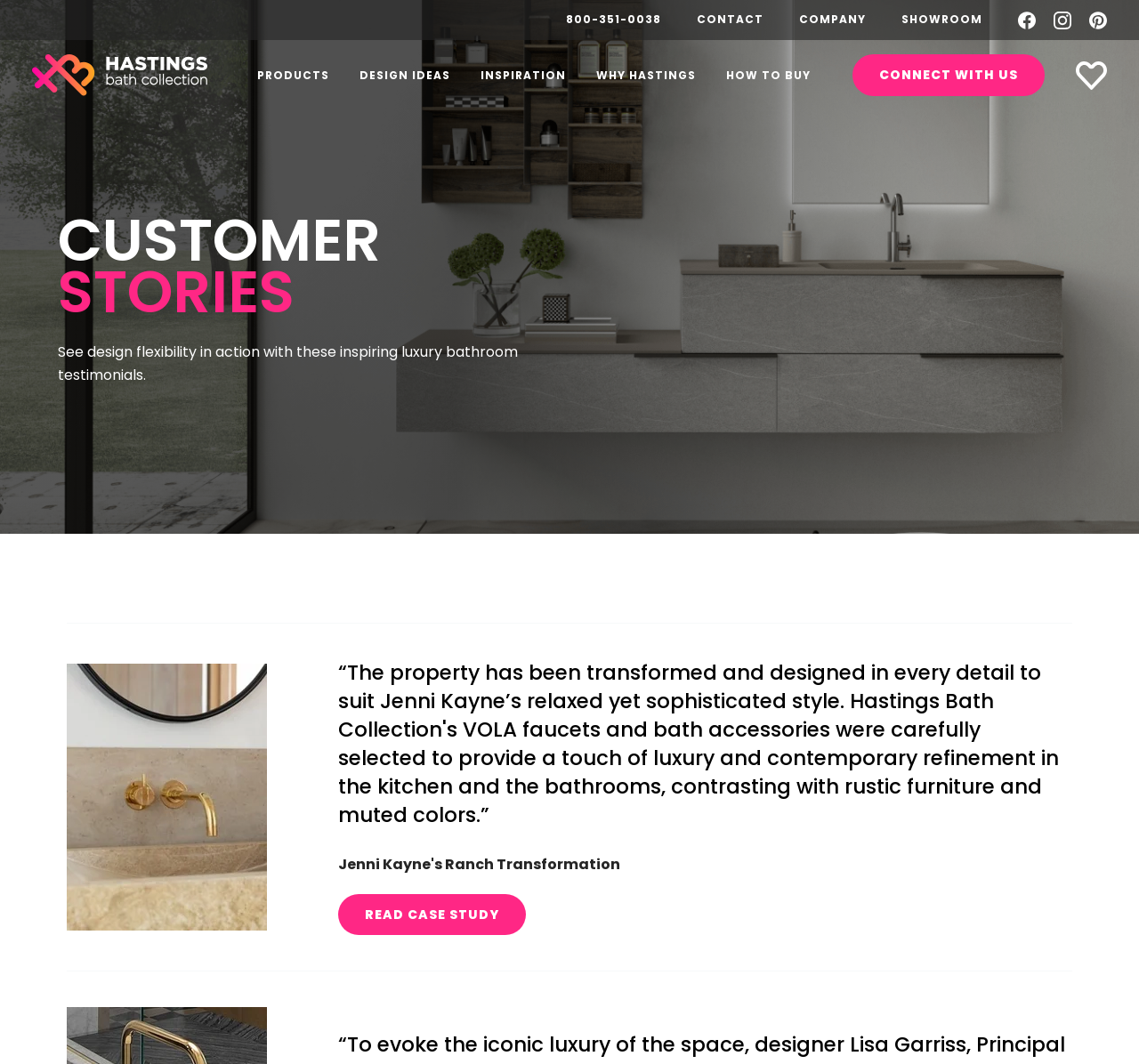How many menu items are there in the navigation menu?
Refer to the image and provide a one-word or short phrase answer.

5